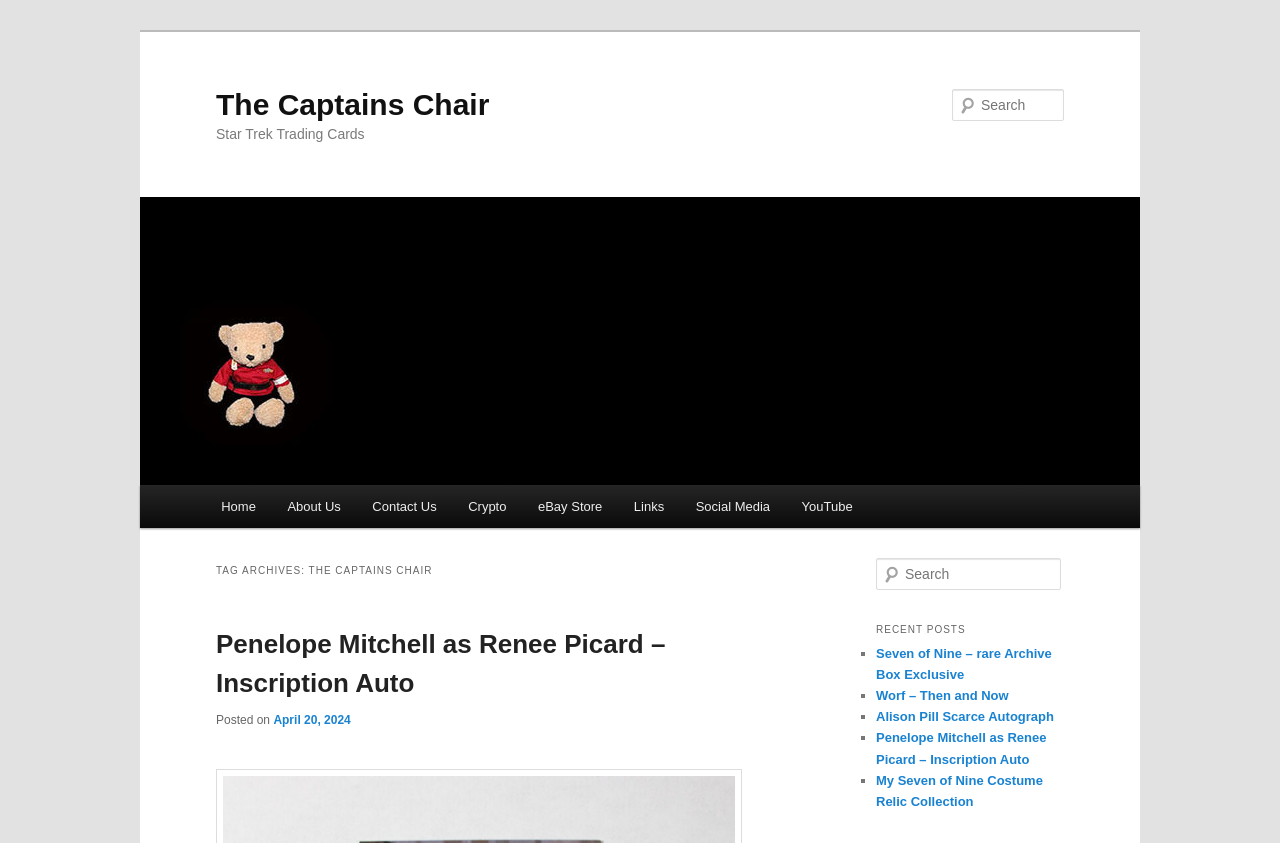Find the bounding box coordinates of the clickable area required to complete the following action: "Search in the header".

[0.684, 0.662, 0.829, 0.7]